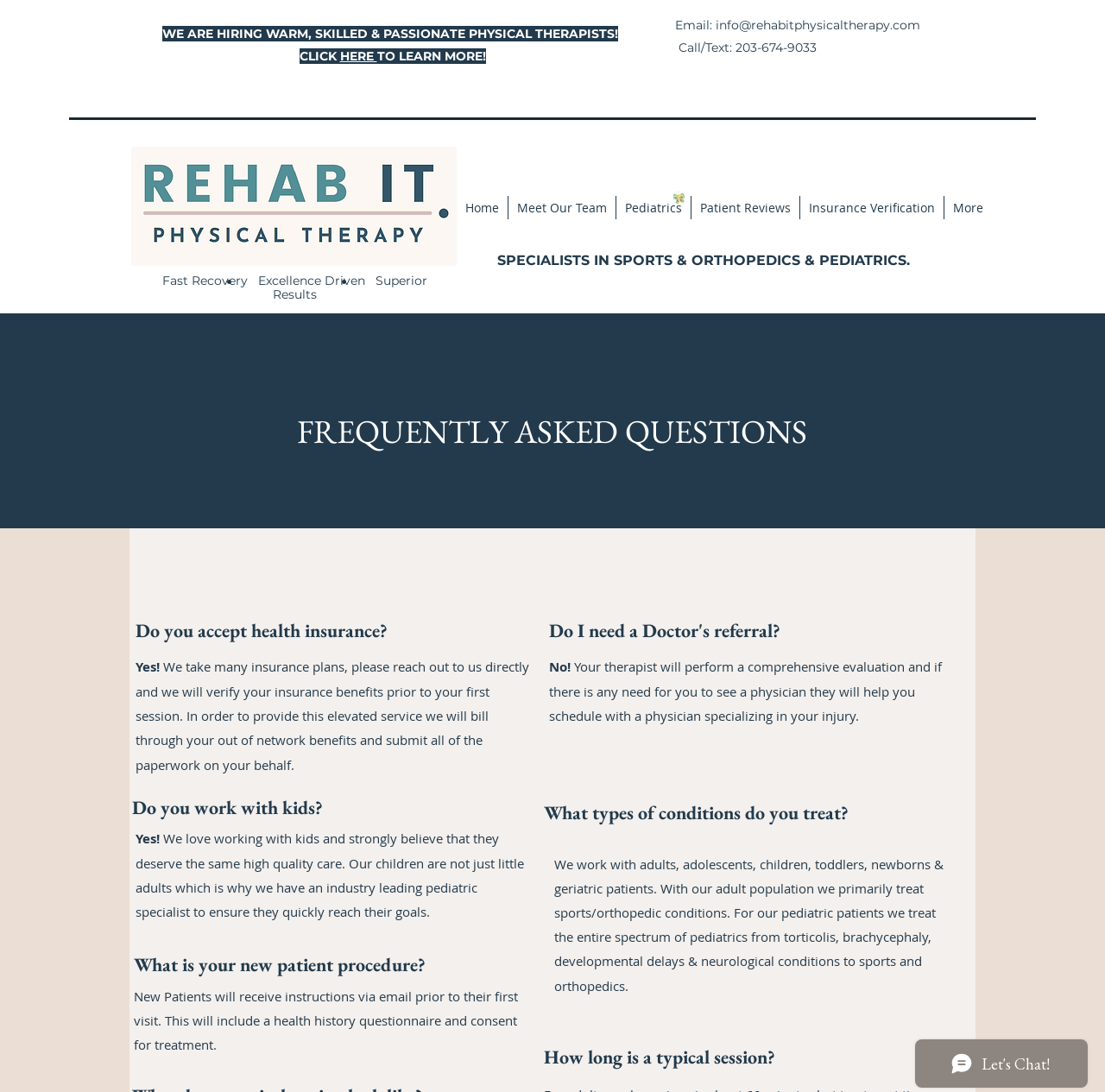Given the element description Patient Reviews, specify the bounding box coordinates of the corresponding UI element in the format (top-left x, top-left y, bottom-right x, bottom-right y). All values must be between 0 and 1.

[0.625, 0.18, 0.723, 0.201]